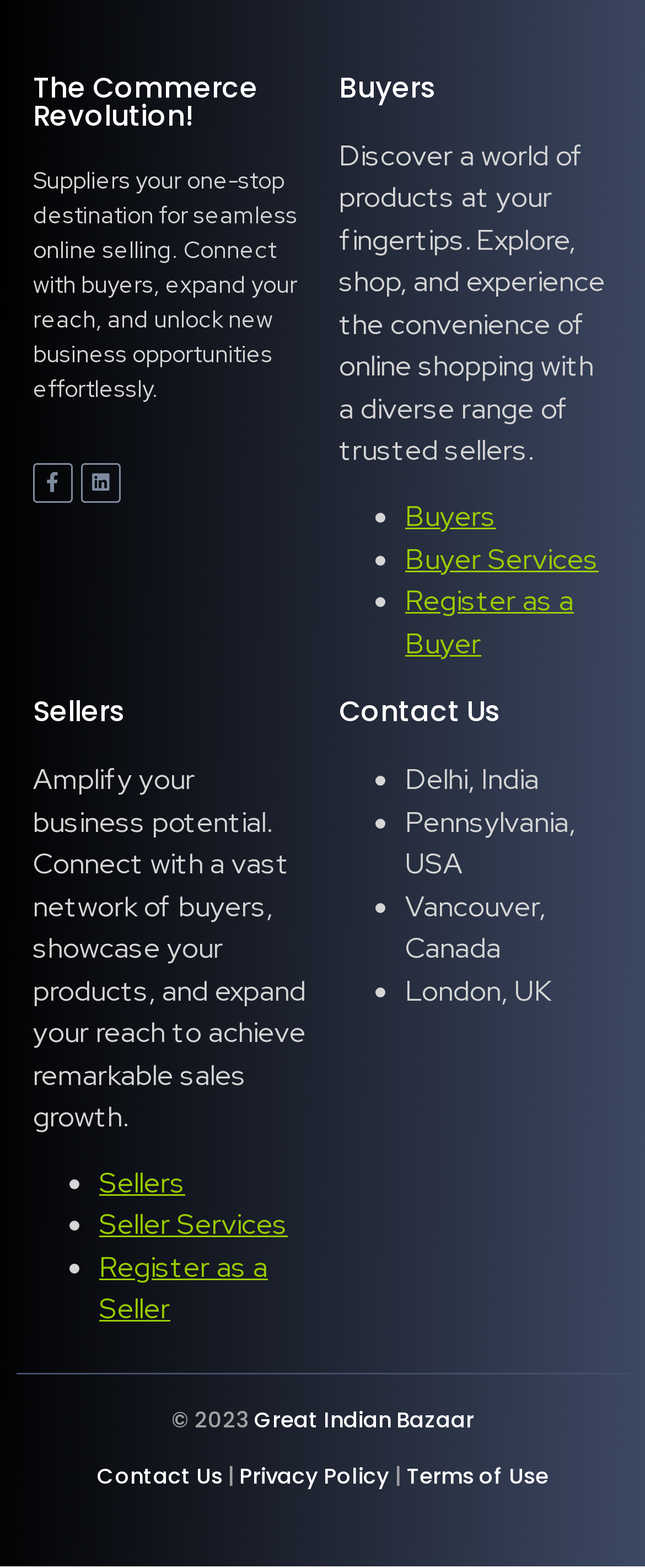What is the year of copyright?
Based on the content of the image, thoroughly explain and answer the question.

The StaticText element '© 2023' at the bottom of the webpage indicates that the year of copyright is 2023.